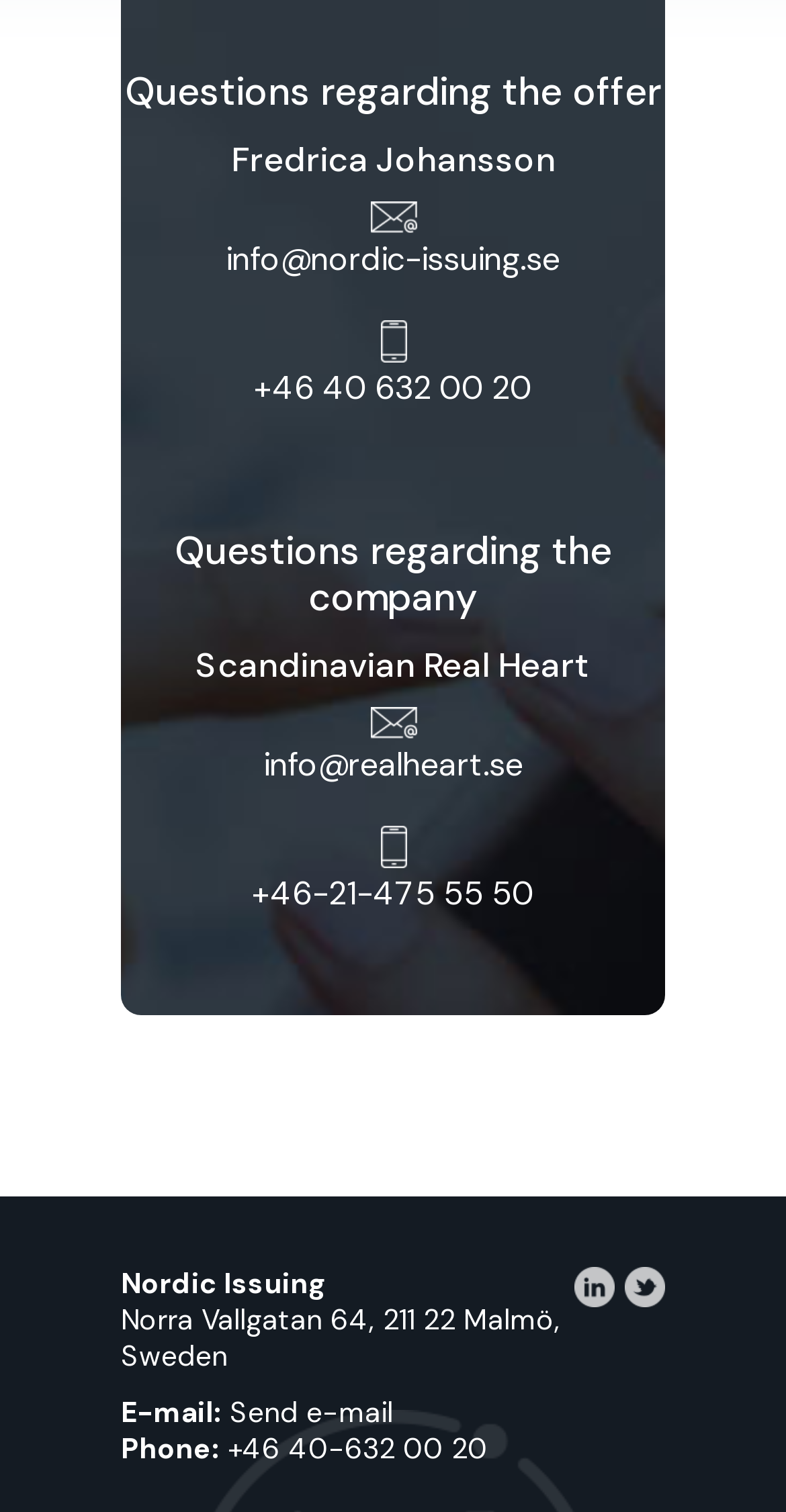Please determine the bounding box coordinates for the element with the description: "+46 40 632 00 20".

[0.323, 0.212, 0.677, 0.271]